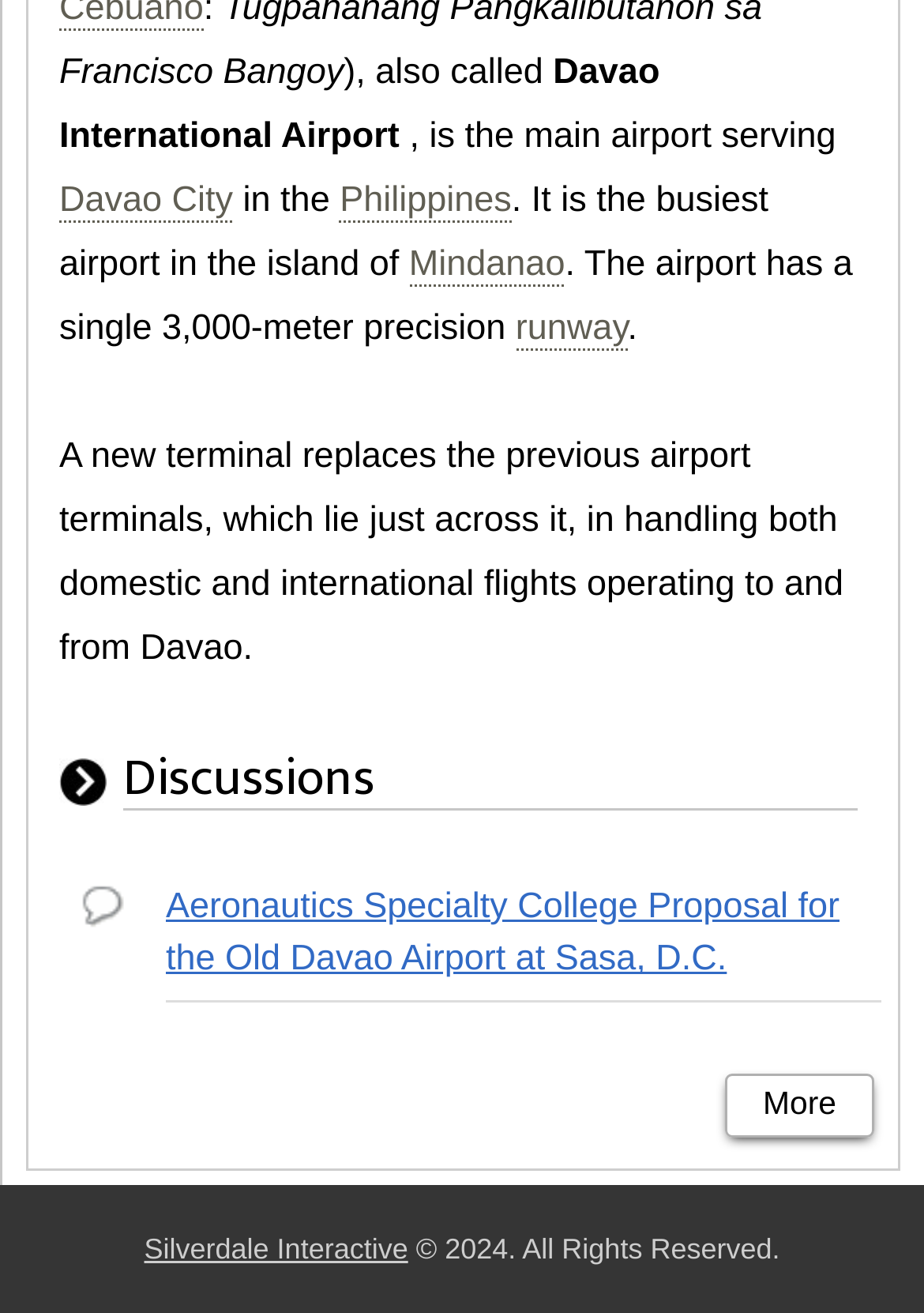Use the information in the screenshot to answer the question comprehensively: What is the length of the runway?

The length of the runway can be found in the StaticText element with the text 'a single 3,000-meter precision runway' at coordinates [0.064, 0.186, 0.923, 0.265].